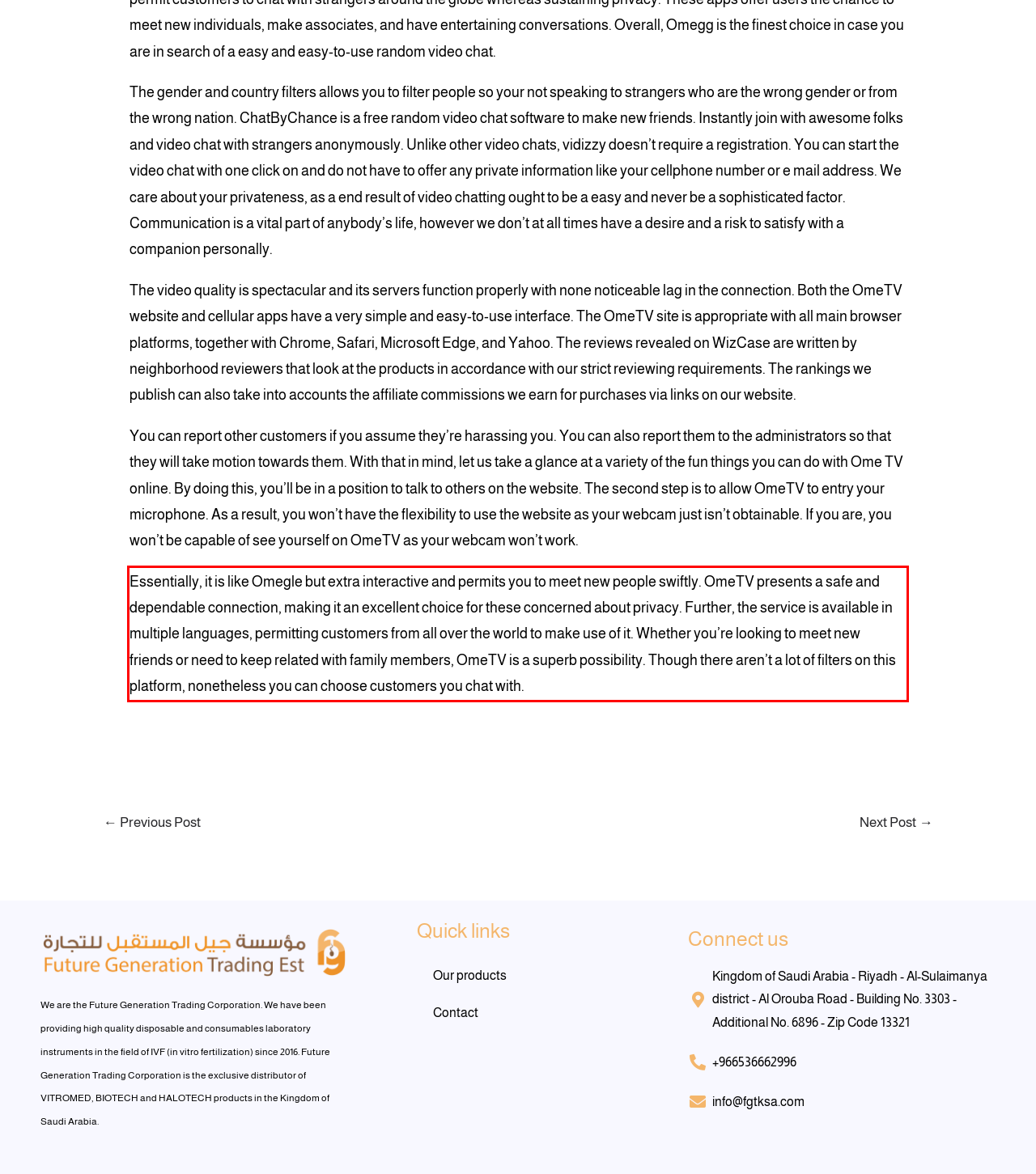Using the provided webpage screenshot, recognize the text content in the area marked by the red bounding box.

Essentially, it is like Omegle but extra interactive and permits you to meet new people swiftly. OmeTV presents a safe and dependable connection, making it an excellent choice for these concerned about privacy. Further, the service is available in multiple languages, permitting customers from all over the world to make use of it. Whether you’re looking to meet new friends or need to keep related with family members, OmeTV is a superb possibility. Though there aren’t a lot of filters on this platform, nonetheless you can choose customers you chat with.